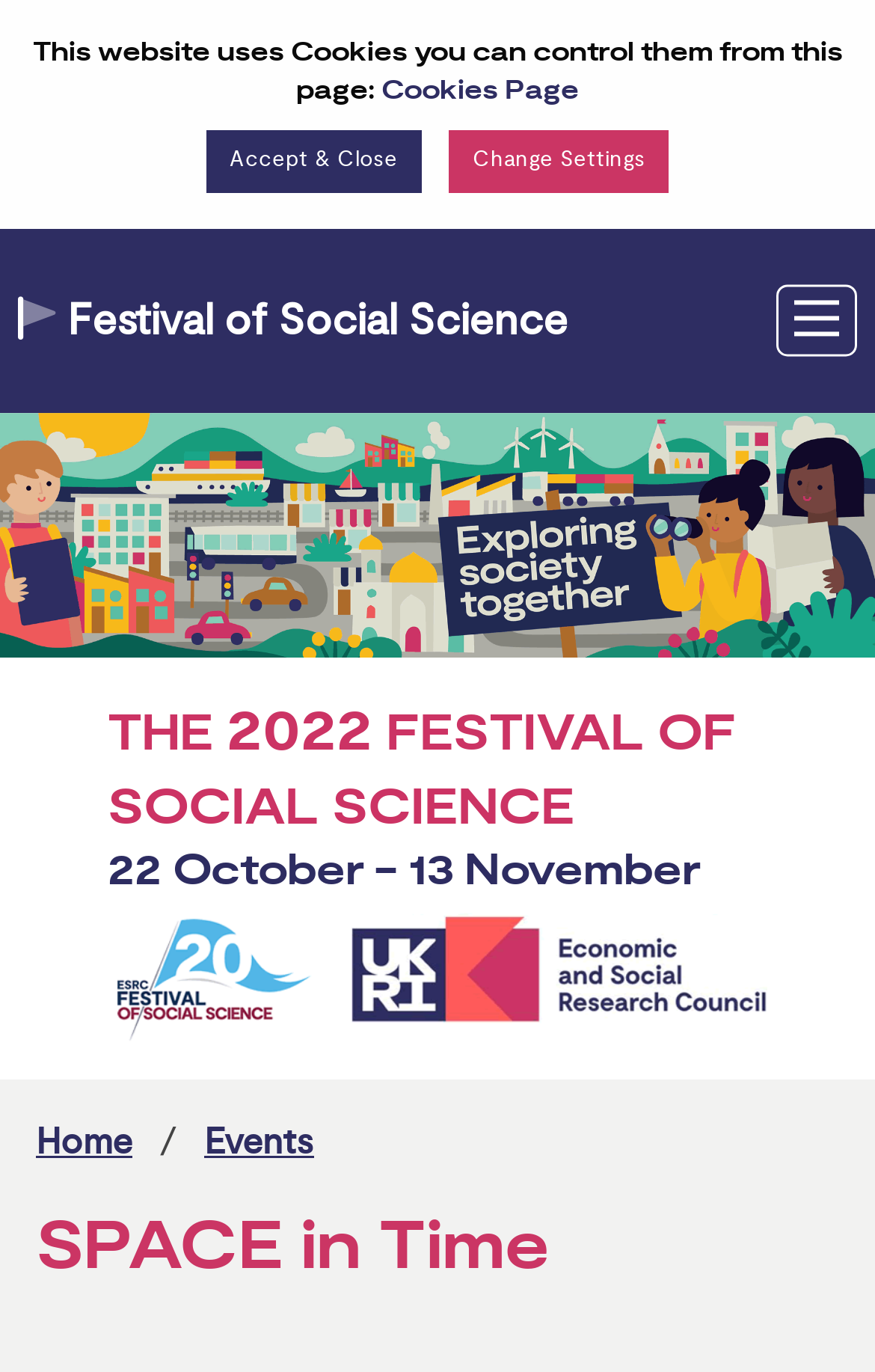Please determine the bounding box coordinates of the element to click on in order to accomplish the following task: "go to Festival of Social Science page". Ensure the coordinates are four float numbers ranging from 0 to 1, i.e., [left, top, right, bottom].

[0.021, 0.213, 0.649, 0.253]